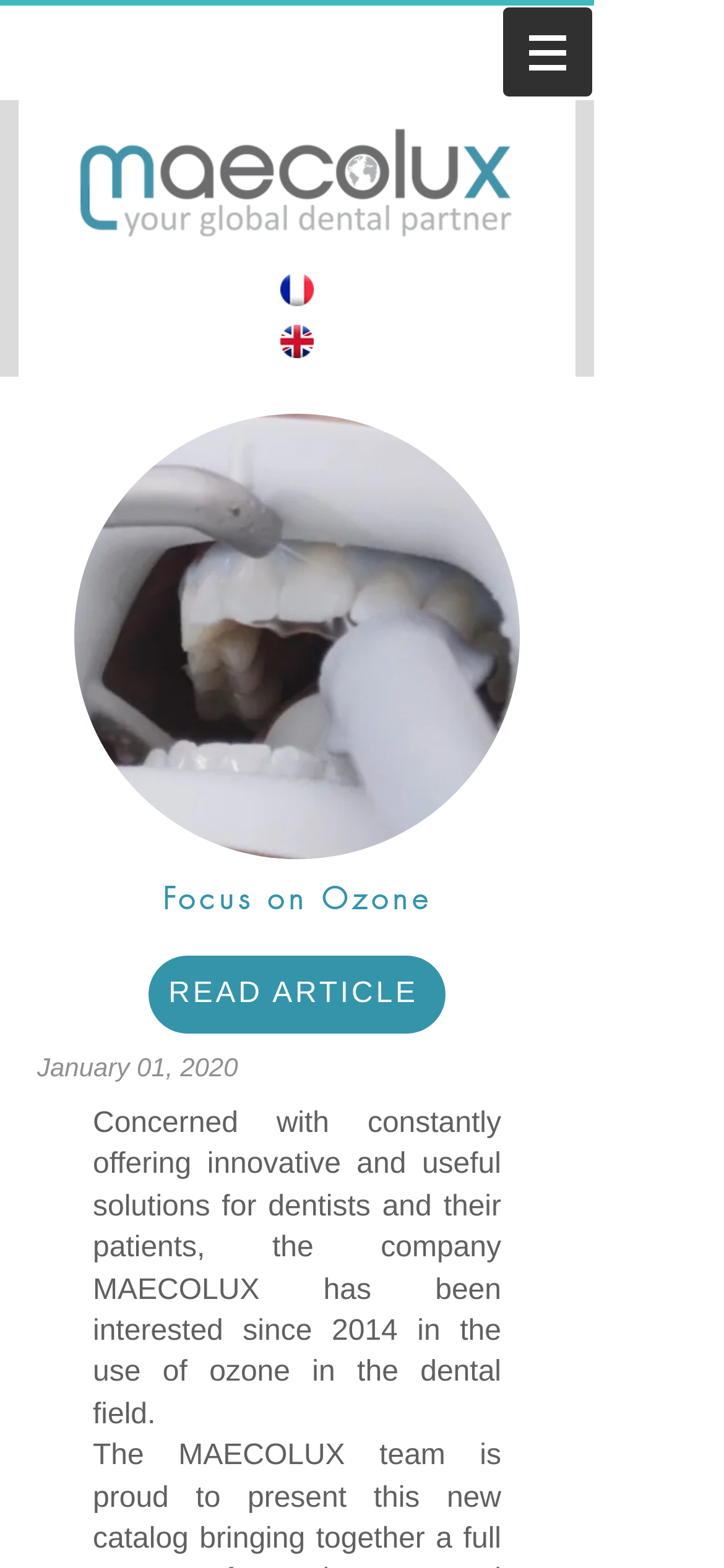Give a concise answer using one word or a phrase to the following question:
What is the topic of the article?

Ozone